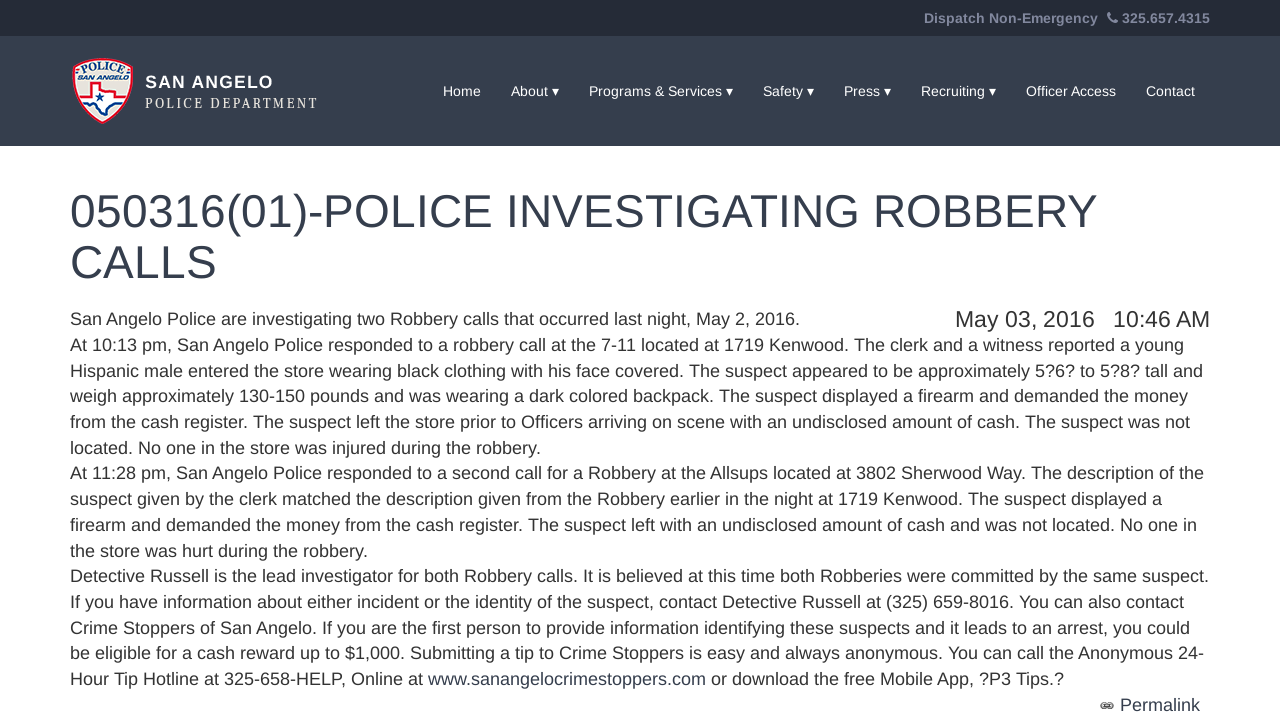Determine the primary headline of the webpage.

050316(01)-POLICE INVESTIGATING ROBBERY CALLS